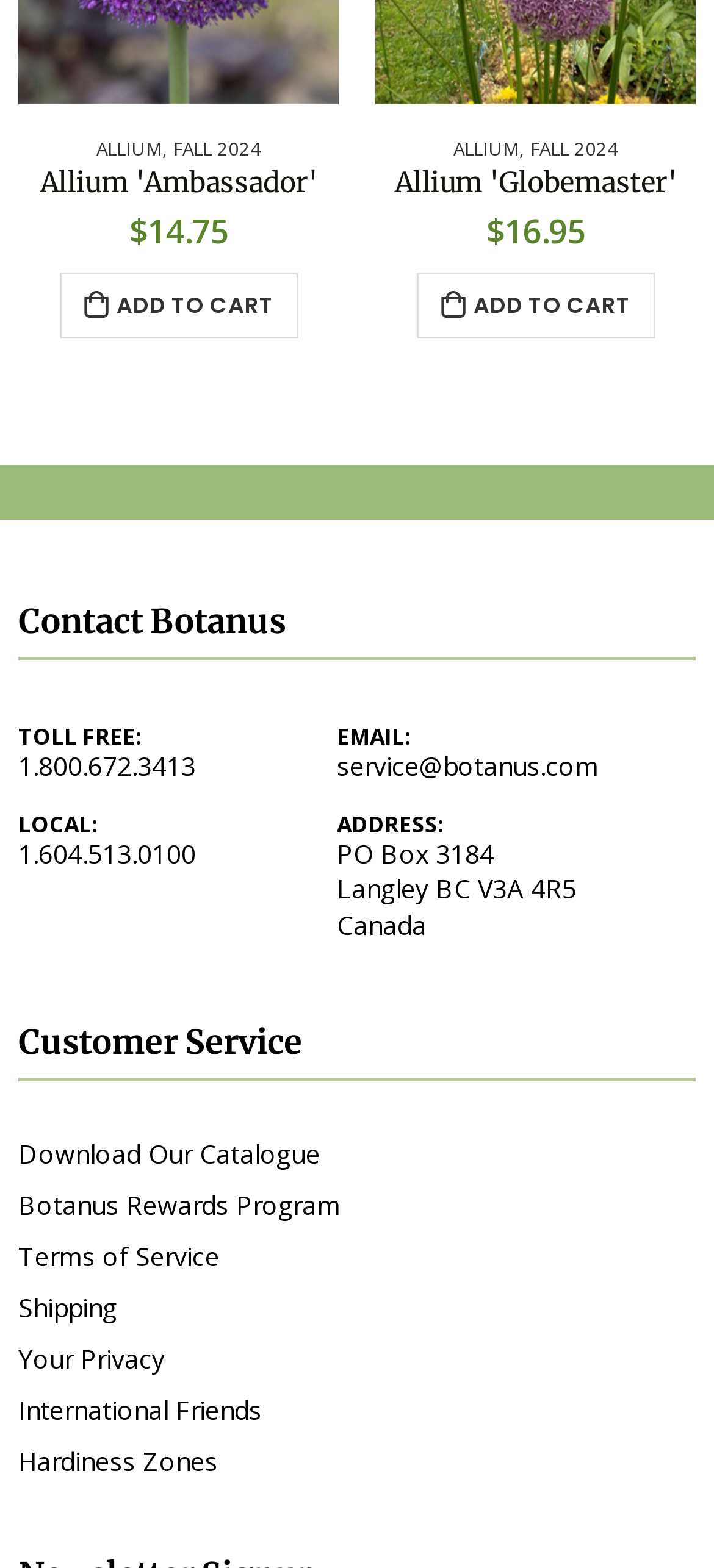Answer the question with a brief word or phrase:
How can I contact Botanus?

Phone or email